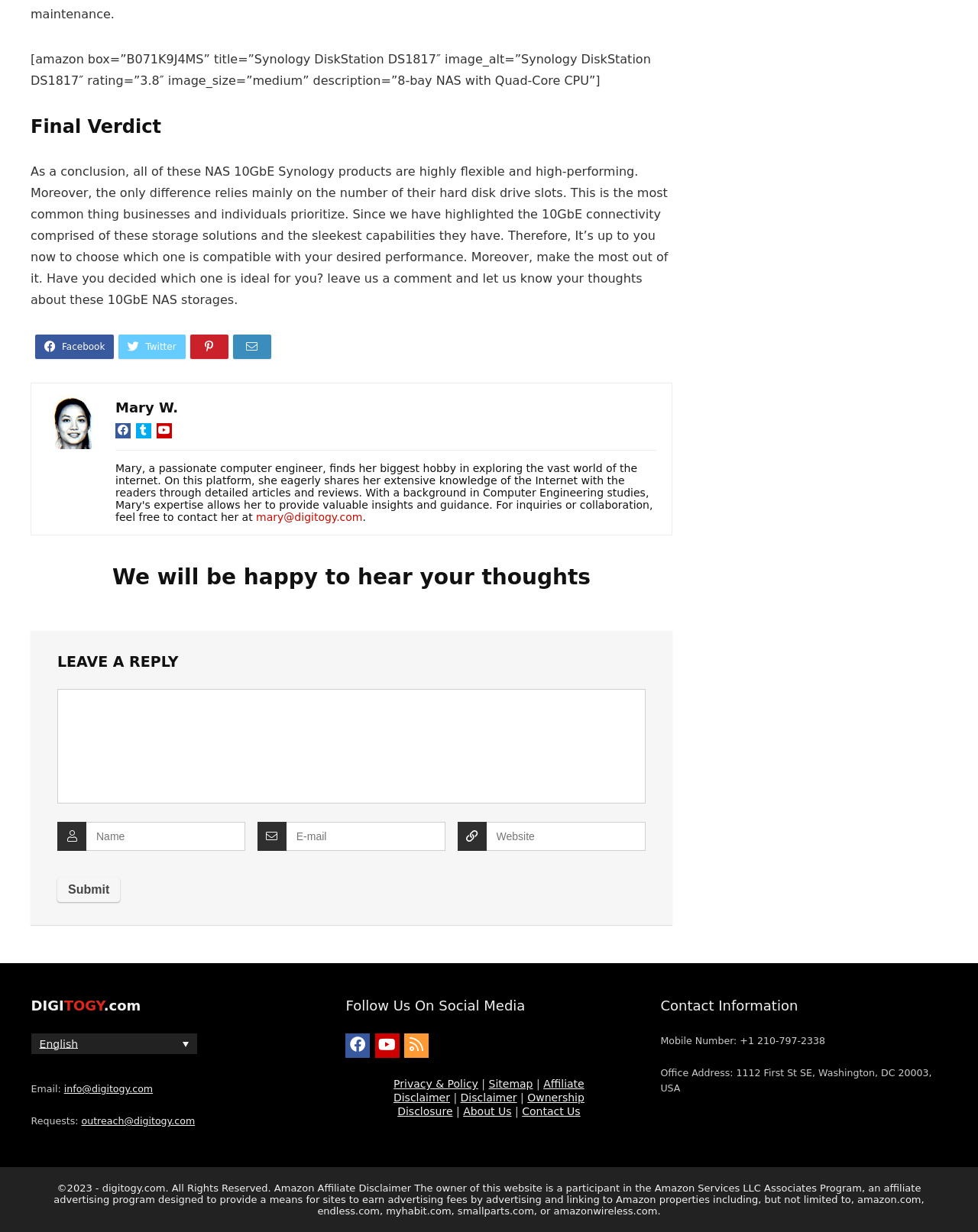Extract the bounding box coordinates for the UI element described as: "English".

[0.032, 0.839, 0.201, 0.856]